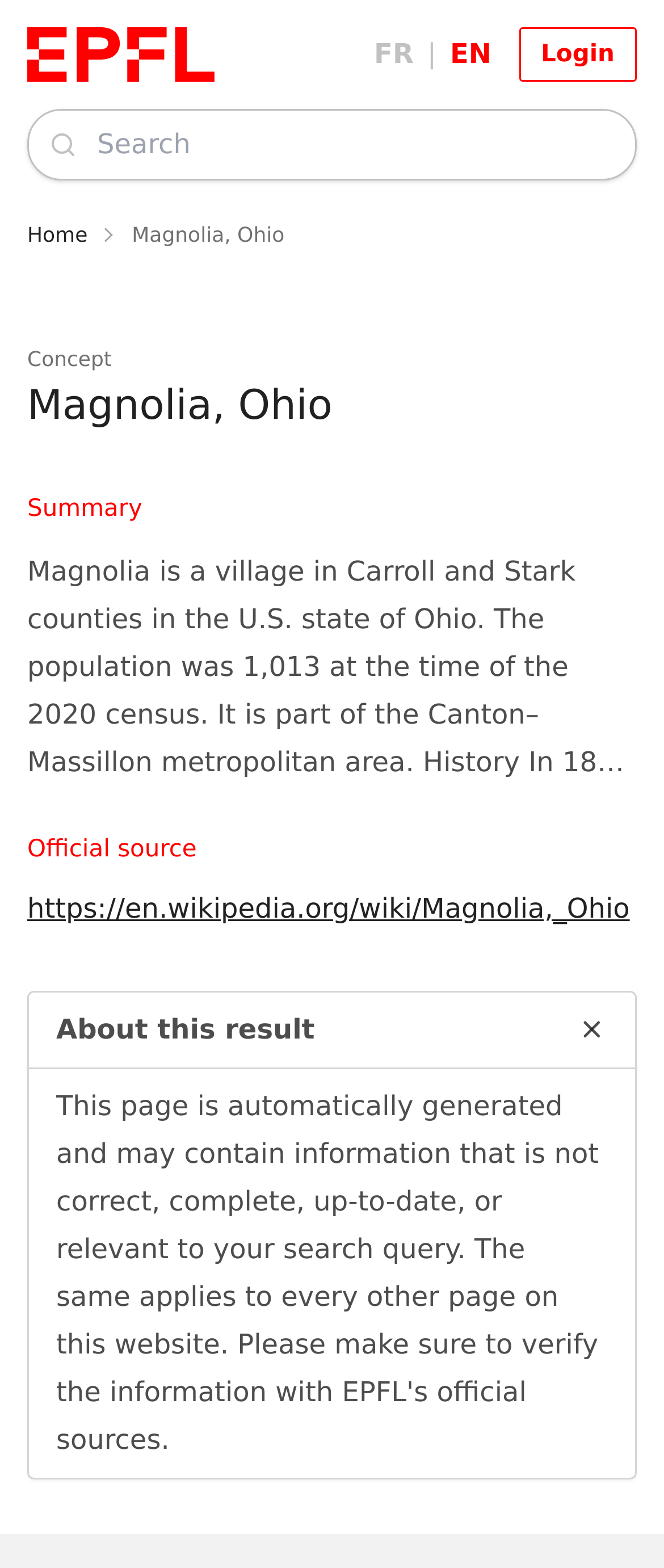Give a one-word or one-phrase response to the question:
What is the name of the dam that the Magnolia Levee protects the town from?

Bolivar Dam